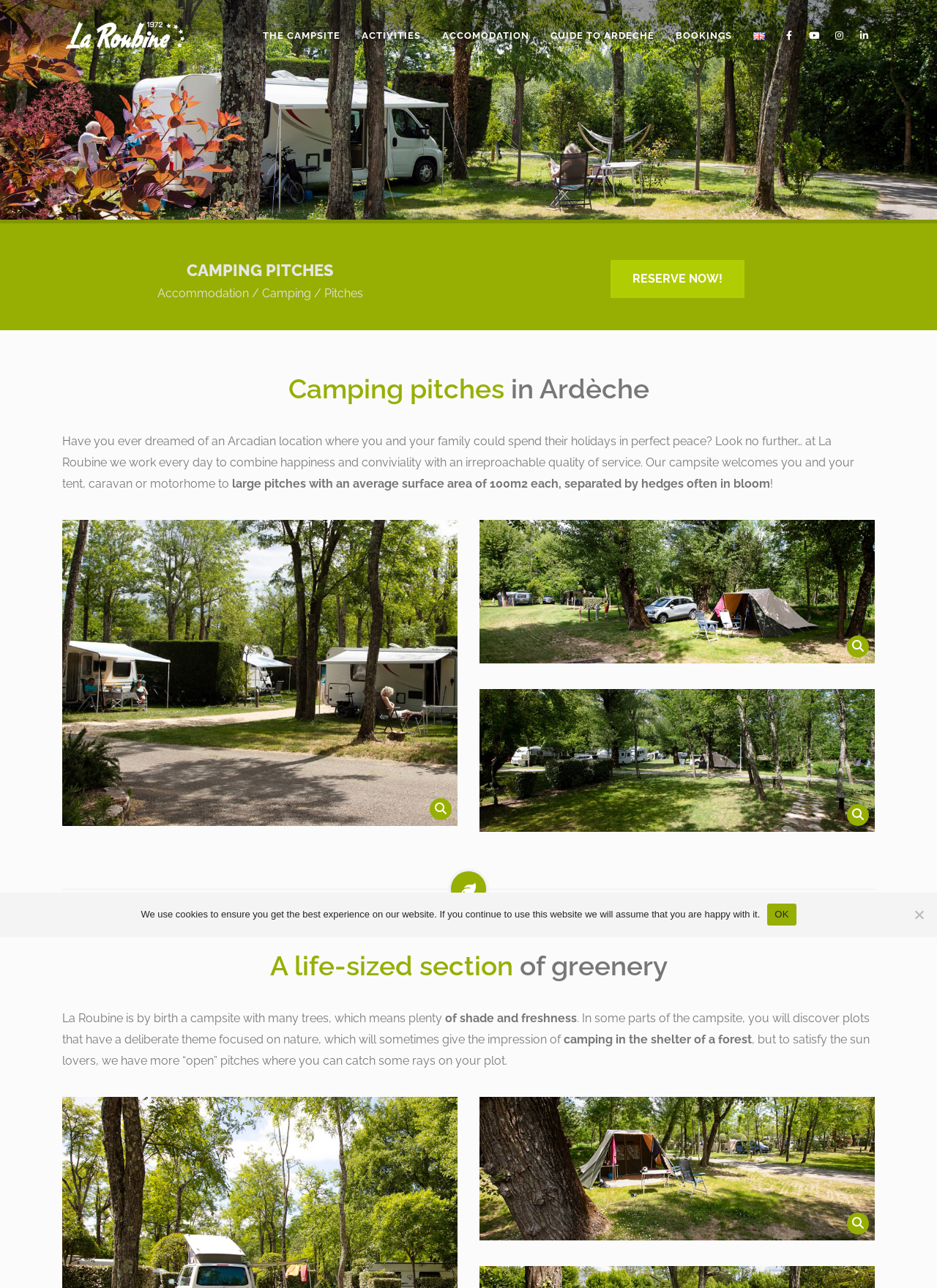Locate the bounding box coordinates of the element to click to perform the following action: 'Click the 'BOOKINGS' link'. The coordinates should be given as four float values between 0 and 1, in the form of [left, top, right, bottom].

[0.71, 0.018, 0.792, 0.037]